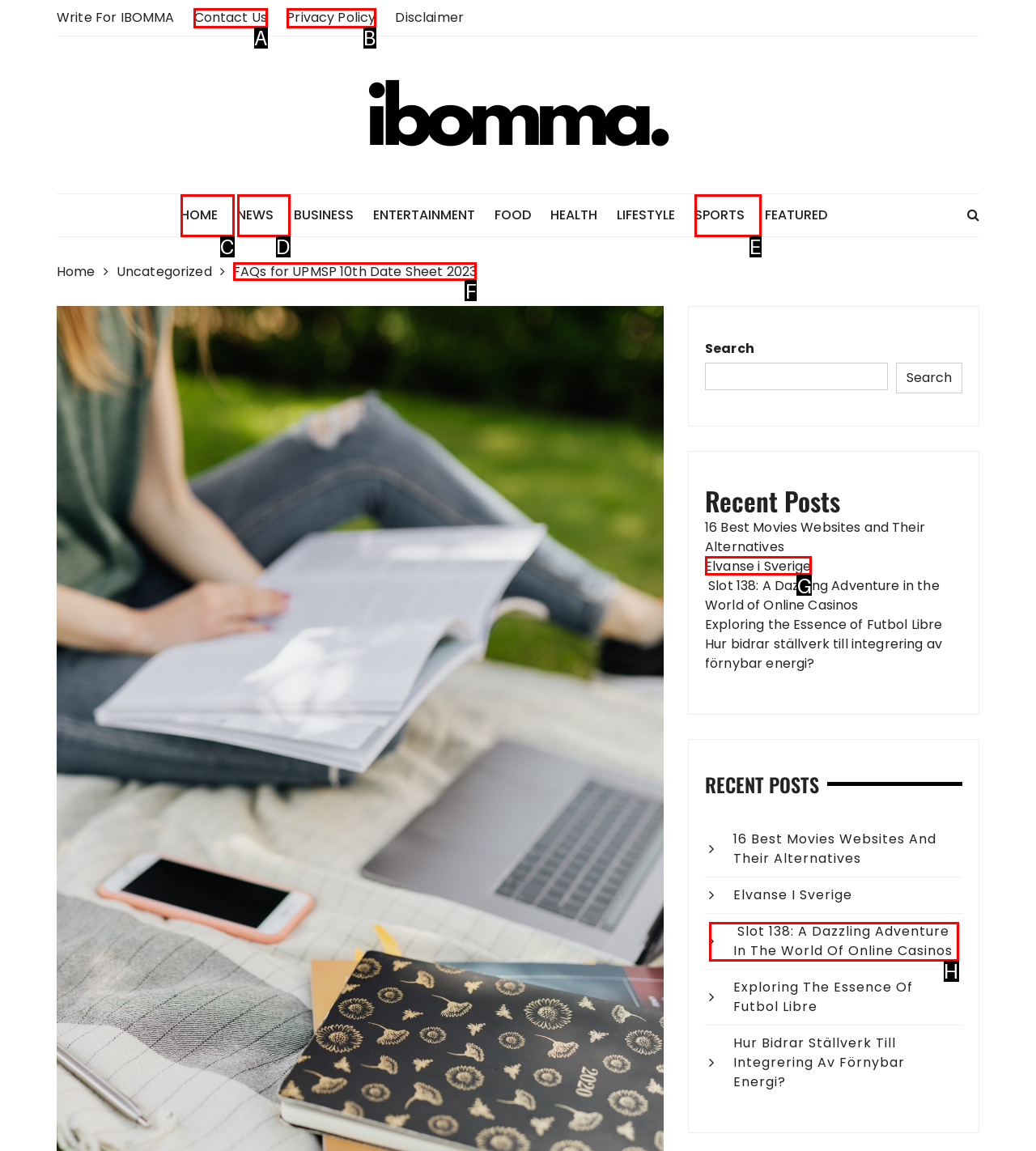Which choice should you pick to execute the task: Read FAQs for UPMSP 10th Date Sheet 2023
Respond with the letter associated with the correct option only.

F